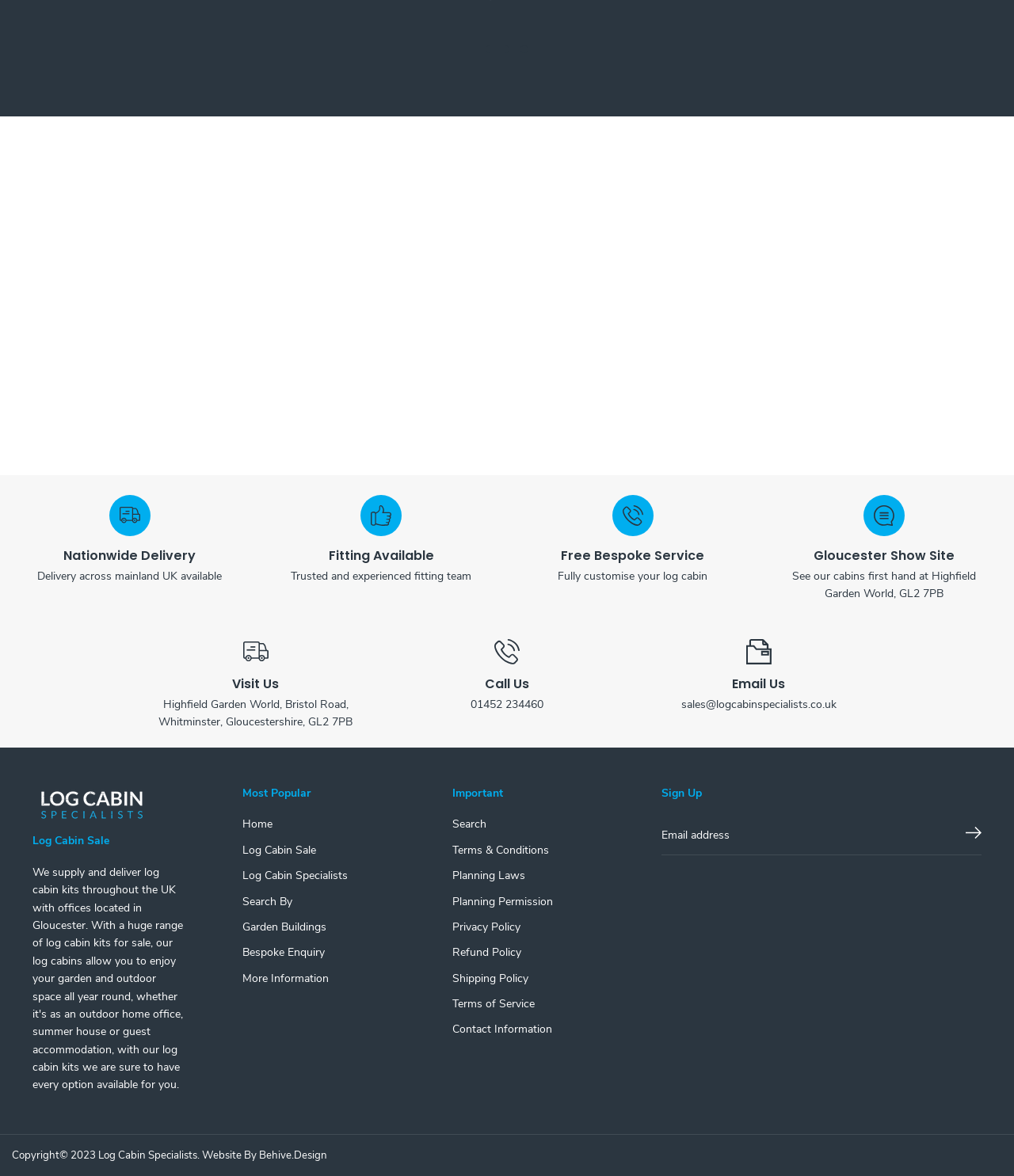Please find the bounding box coordinates of the element's region to be clicked to carry out this instruction: "Customise your log cabin".

[0.673, 0.143, 0.988, 0.347]